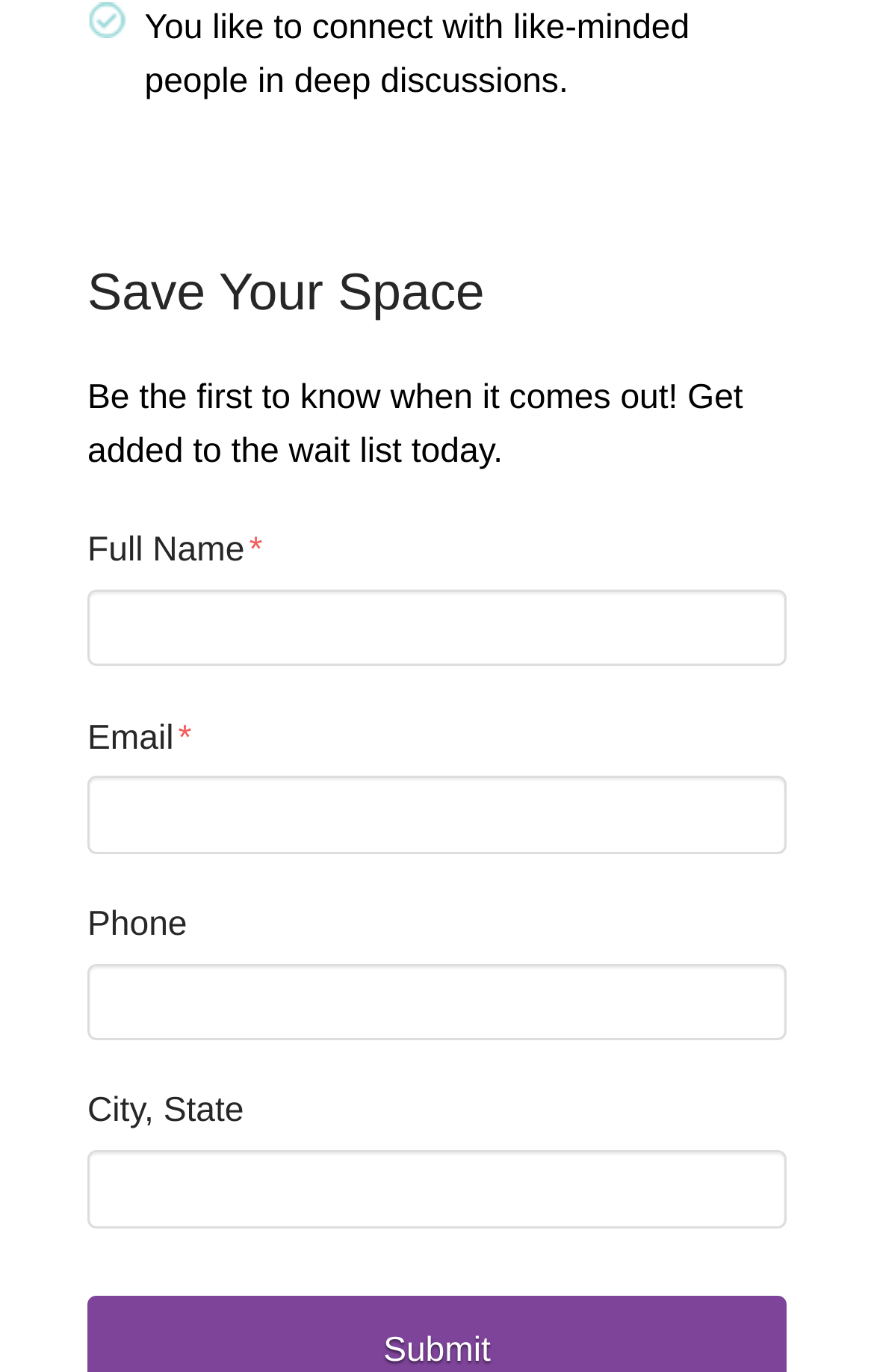Examine the screenshot and answer the question in as much detail as possible: What is the purpose of this webpage?

Based on the heading 'Save Your Space' and the text 'Be the first to know when it comes out! Get added to the wait list today.', it can be inferred that the purpose of this webpage is to allow users to save their space or get added to a waitlist for something that is not yet available.